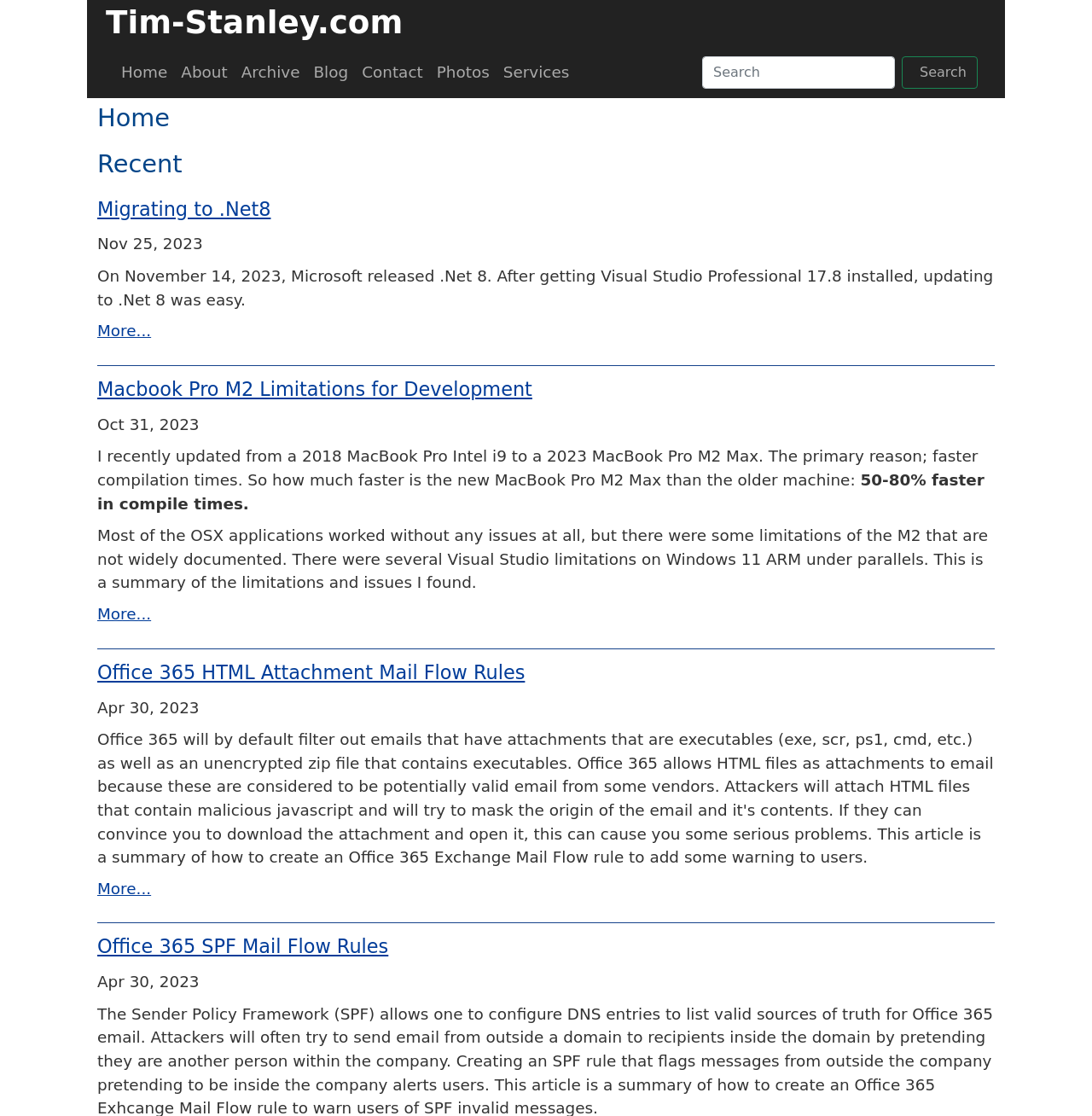Elaborate on the information and visuals displayed on the webpage.

The webpage is a personal website, specifically the home page of Tim Stanley. At the top, there is a navigation menu with links to various sections, including "Home", "About", "Archive", "Blog", "Contact", "Photos", and "Services". 

Below the navigation menu, there is a search box with a "Search" button to the right. 

The main content of the page is divided into several sections, each with a heading and a brief description. The first section is titled "Home" and appears to be an introduction to the website. 

The following sections are blog posts, each with a title, a date, and a brief summary. The titles of the blog posts include "Migrating to .Net 8", "Macbook Pro M2 Limitations for Development", "Office 365 HTML Attachment Mail Flow Rules", and "Office 365 SPF Mail Flow Rules". Each blog post has a "More..." link at the bottom, suggesting that there is more content to be read. 

The blog posts are arranged in a vertical column, with the most recent post at the top. The dates of the blog posts range from November 25, 2023, to April 30, 2023.